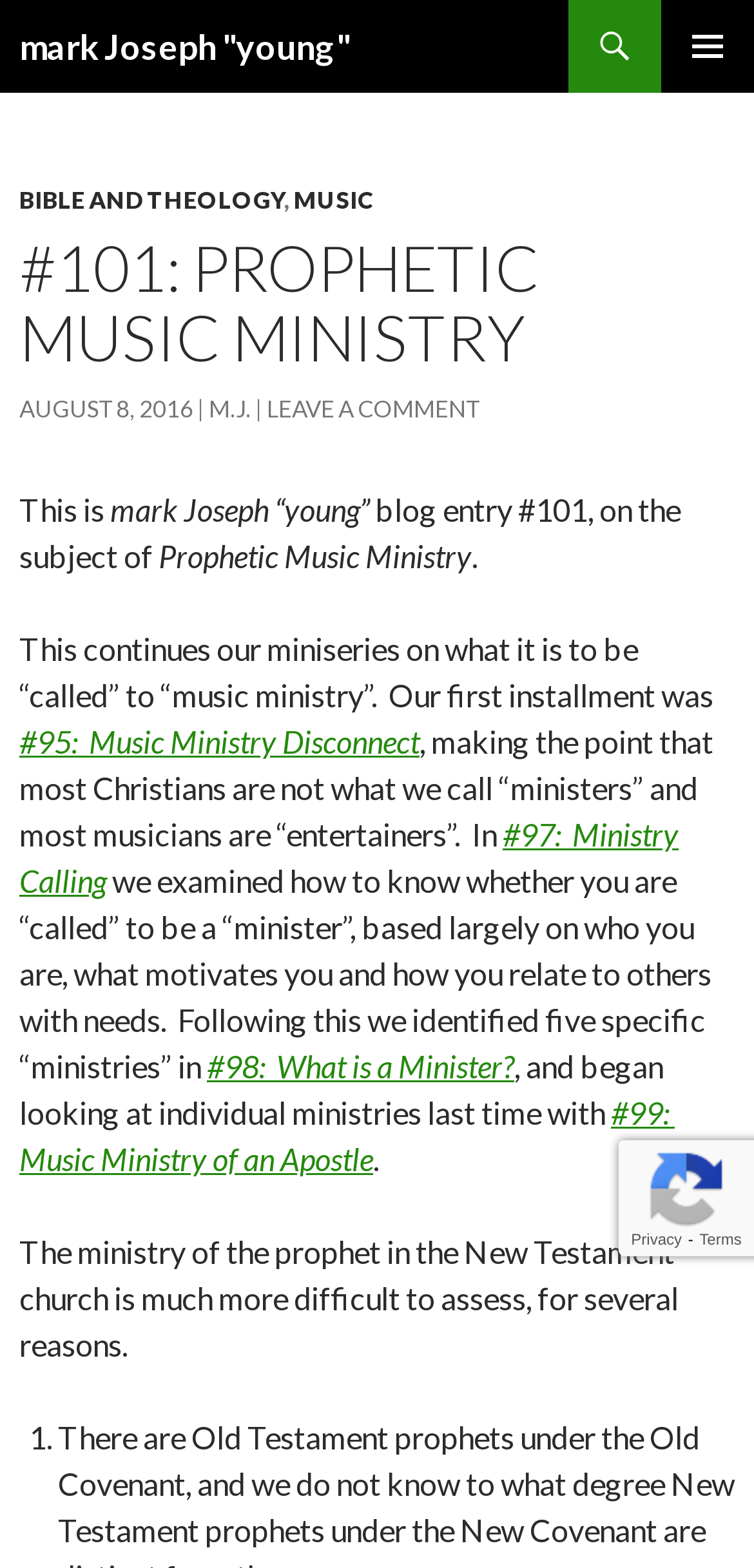Please give a one-word or short phrase response to the following question: 
What is the subject of this blog entry?

Prophetic Music Ministry